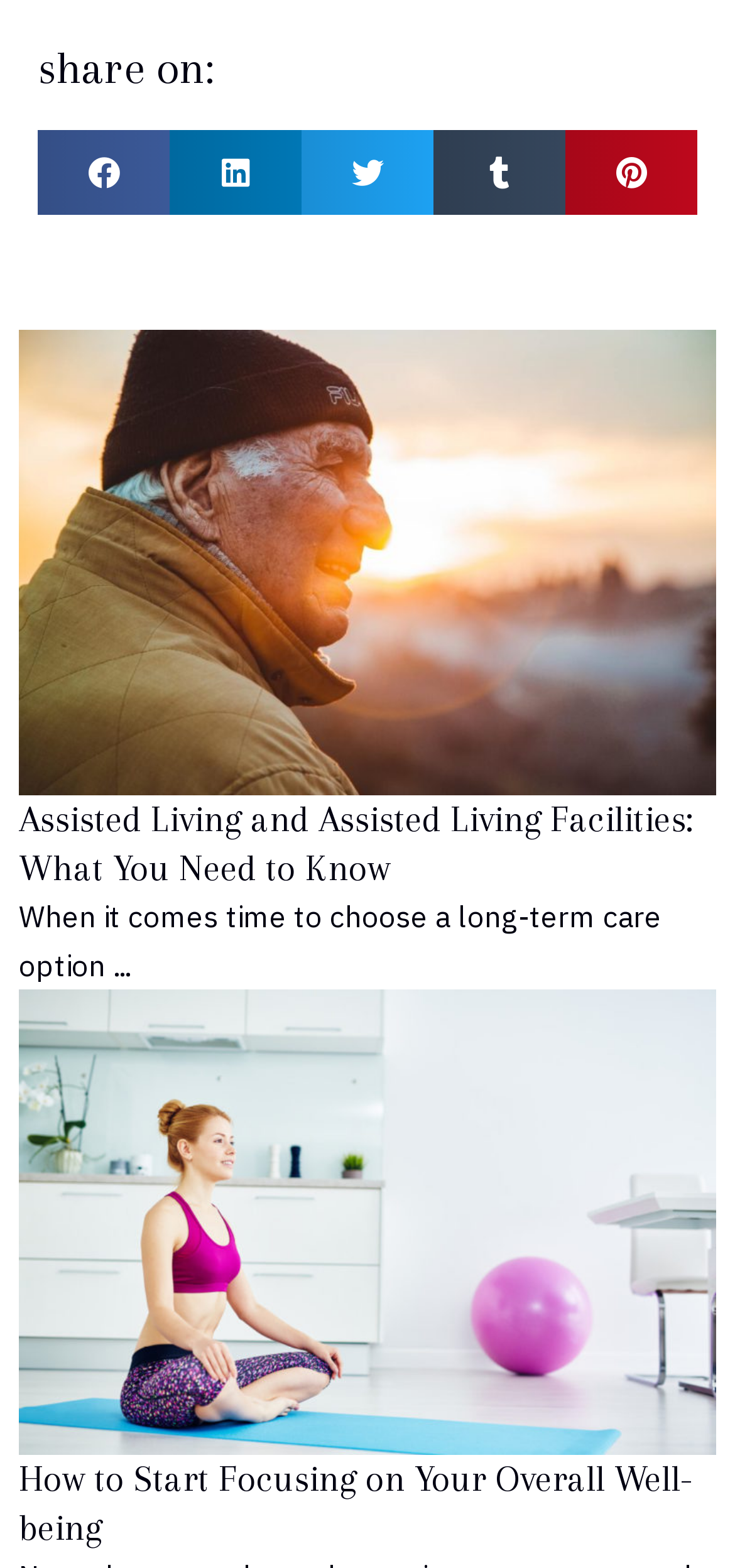Please examine the image and answer the question with a detailed explanation:
What is the image below the second heading about?

The image below the second heading has the OCR text 'elderly', so the image is about 'Elderly'.